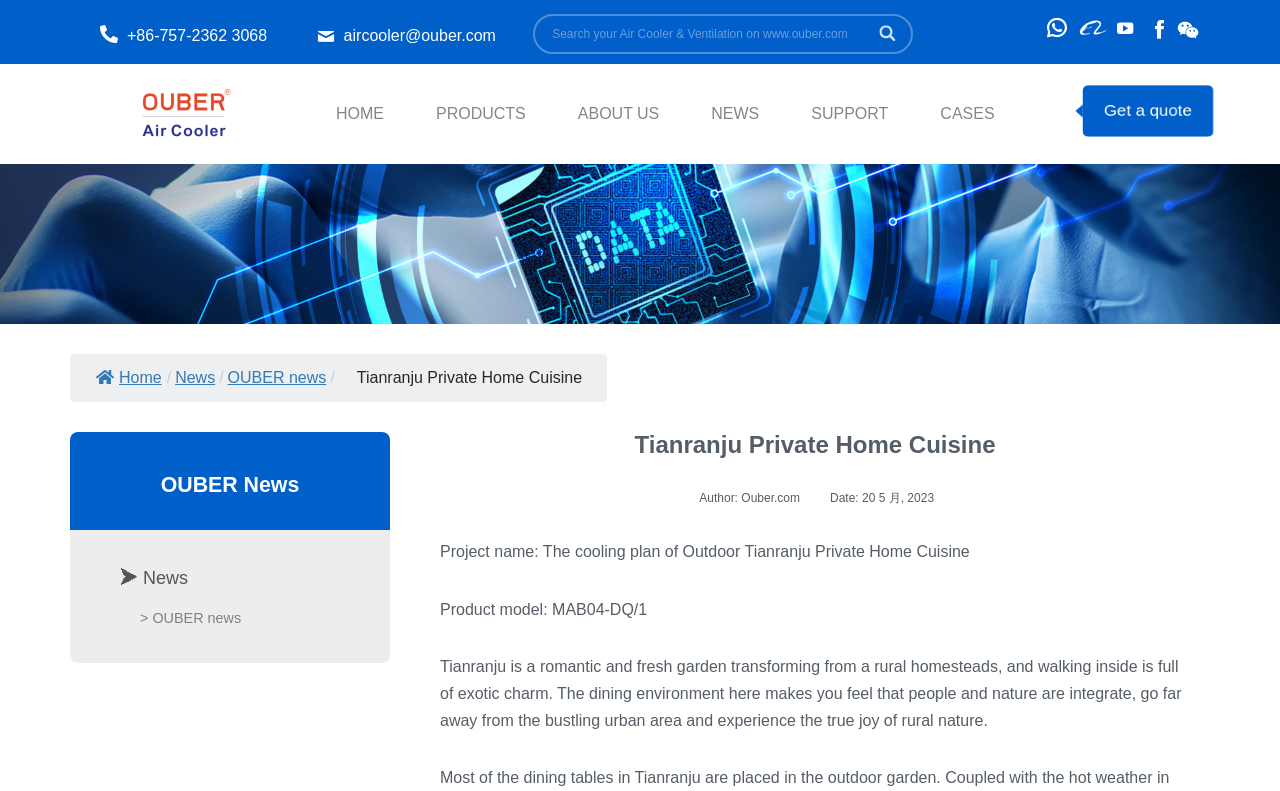What is the phone number to contact?
Based on the visual, give a brief answer using one word or a short phrase.

+86-757-2362 3068